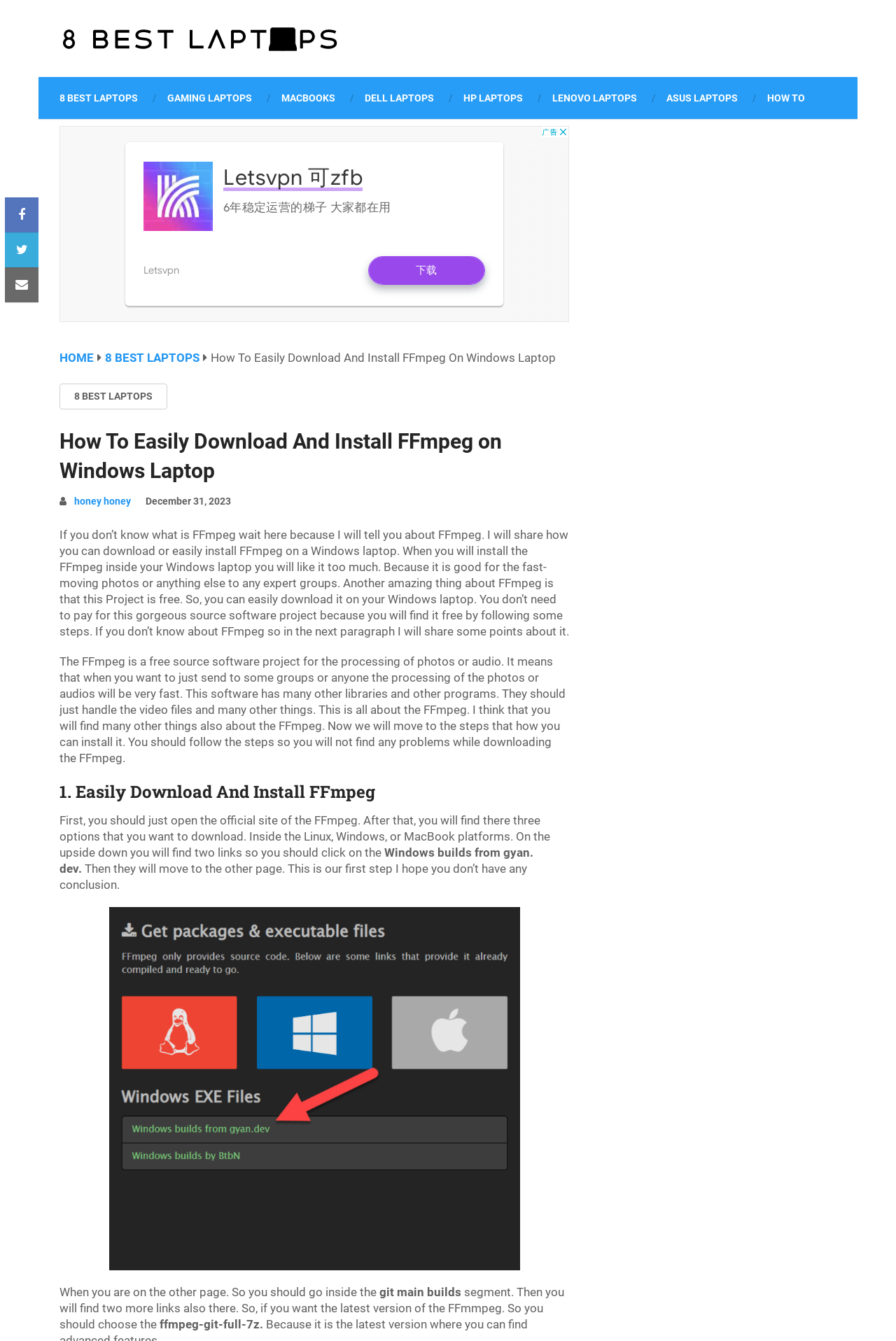Identify and provide the bounding box coordinates of the UI element described: "Tweet". The coordinates should be formatted as [left, top, right, bottom], with each number being a float between 0 and 1.

[0.005, 0.173, 0.043, 0.199]